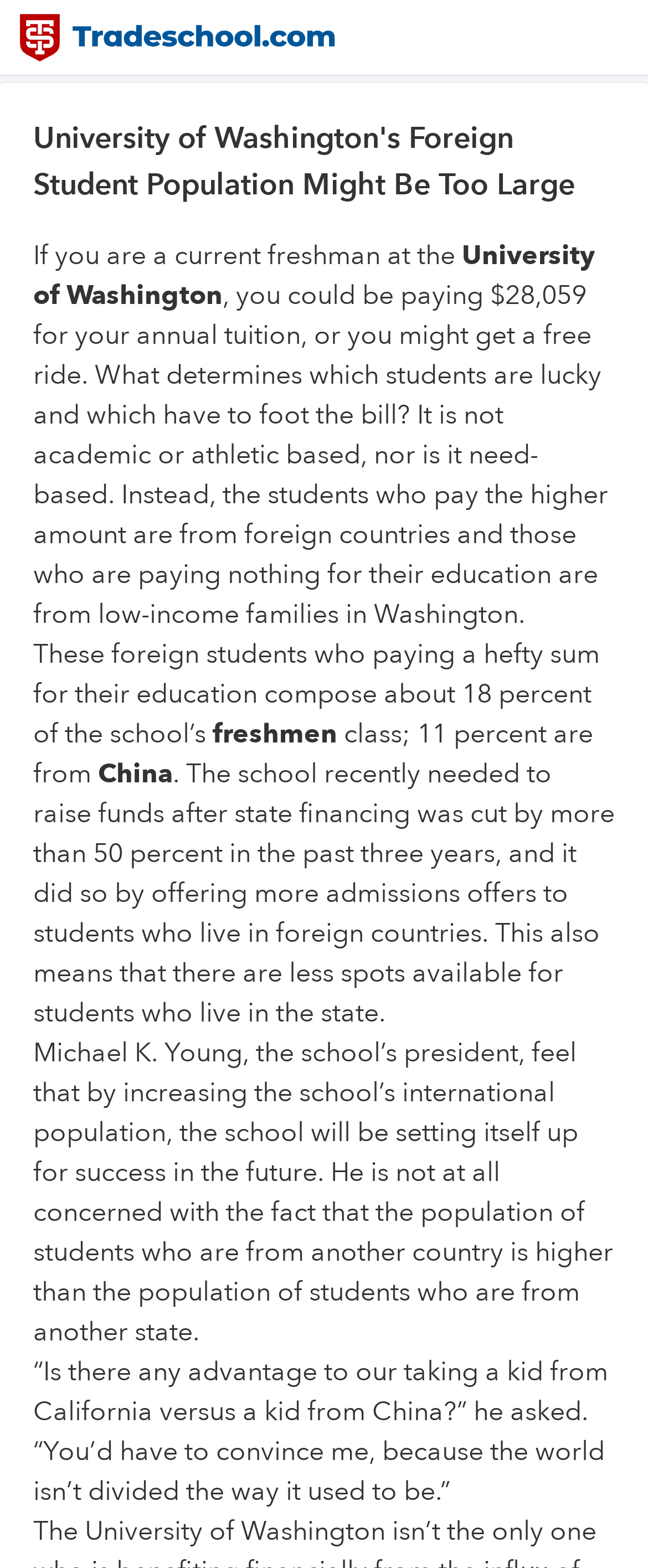What percentage of state financing was cut in the past three years? Analyze the screenshot and reply with just one word or a short phrase.

more than 50 percent